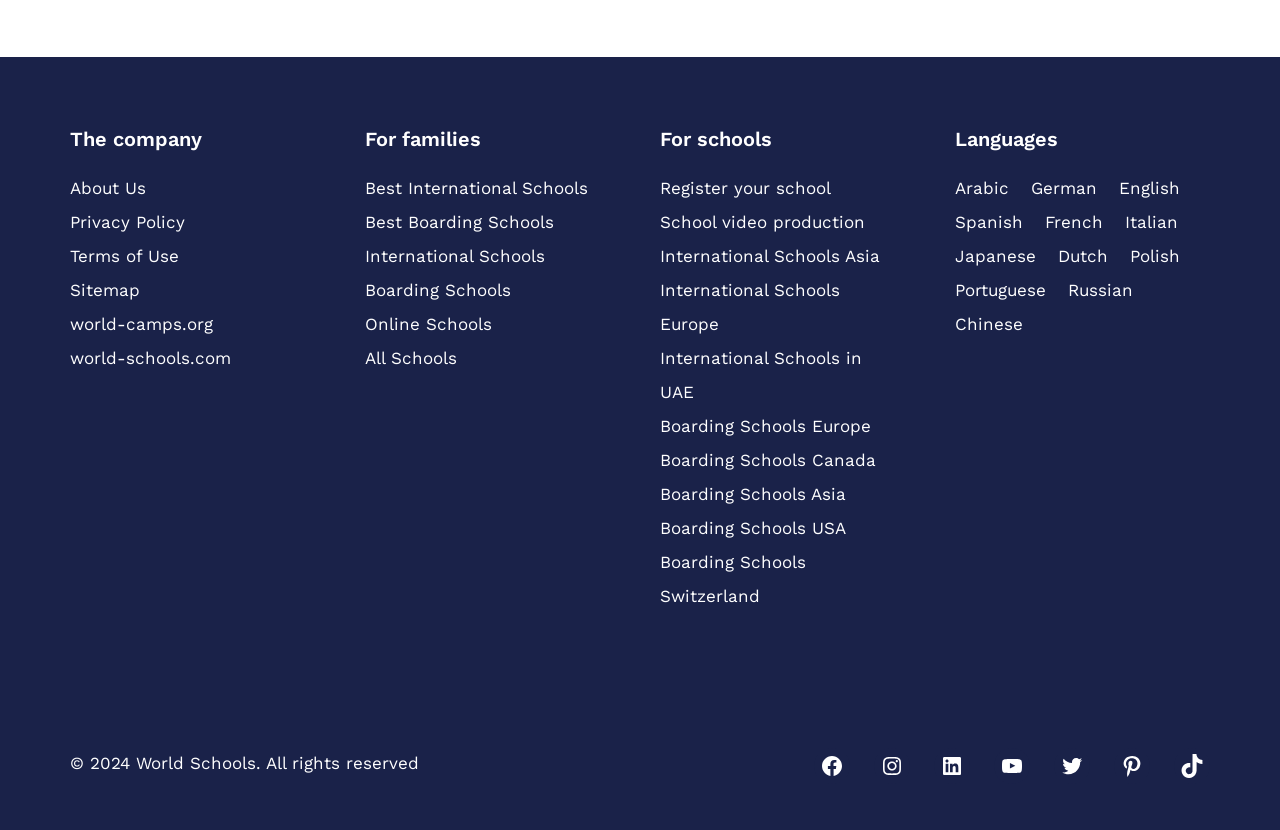What is the purpose of the 'For schools' section?
Utilize the image to construct a detailed and well-explained answer.

The 'For schools' section appears to be designed for schools to register themselves, as evidenced by the 'Register your school' link, and also provides information about school video production and international schools in various regions.